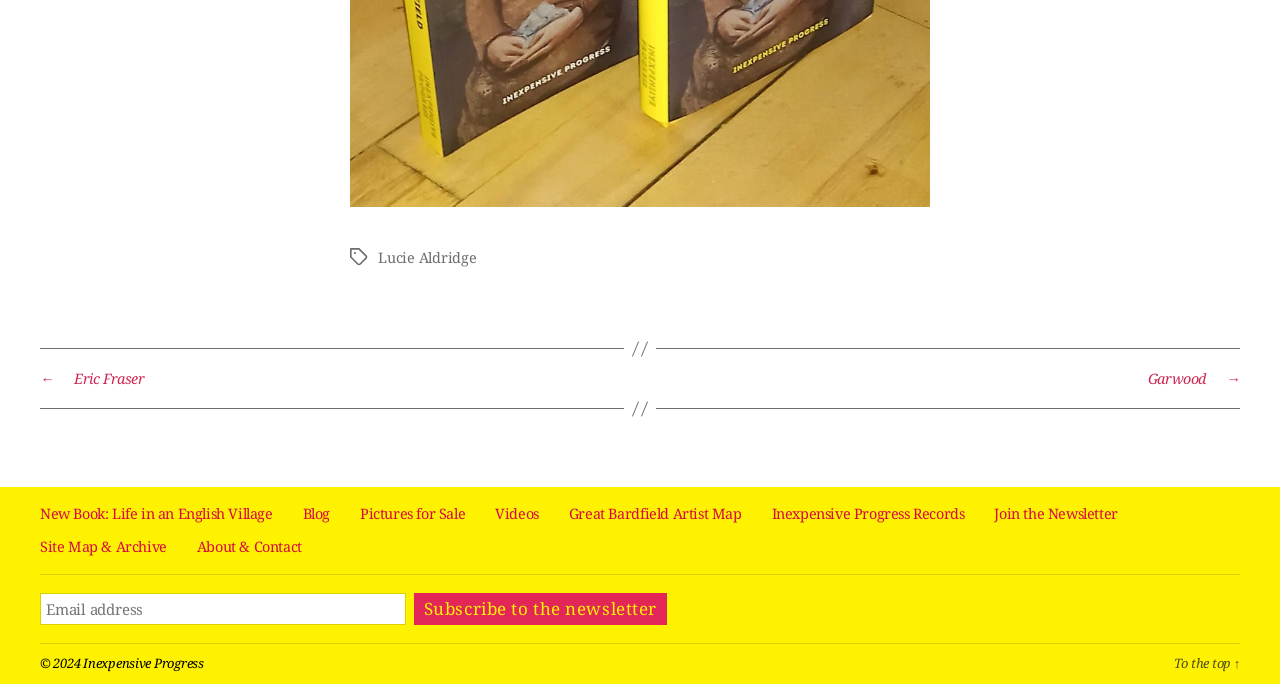What is the name of the author?
Refer to the image and give a detailed response to the question.

The link with the text 'Lucie Aldridge' is located at the top of the webpage, suggesting that it is the name of the author or creator of the webpage.